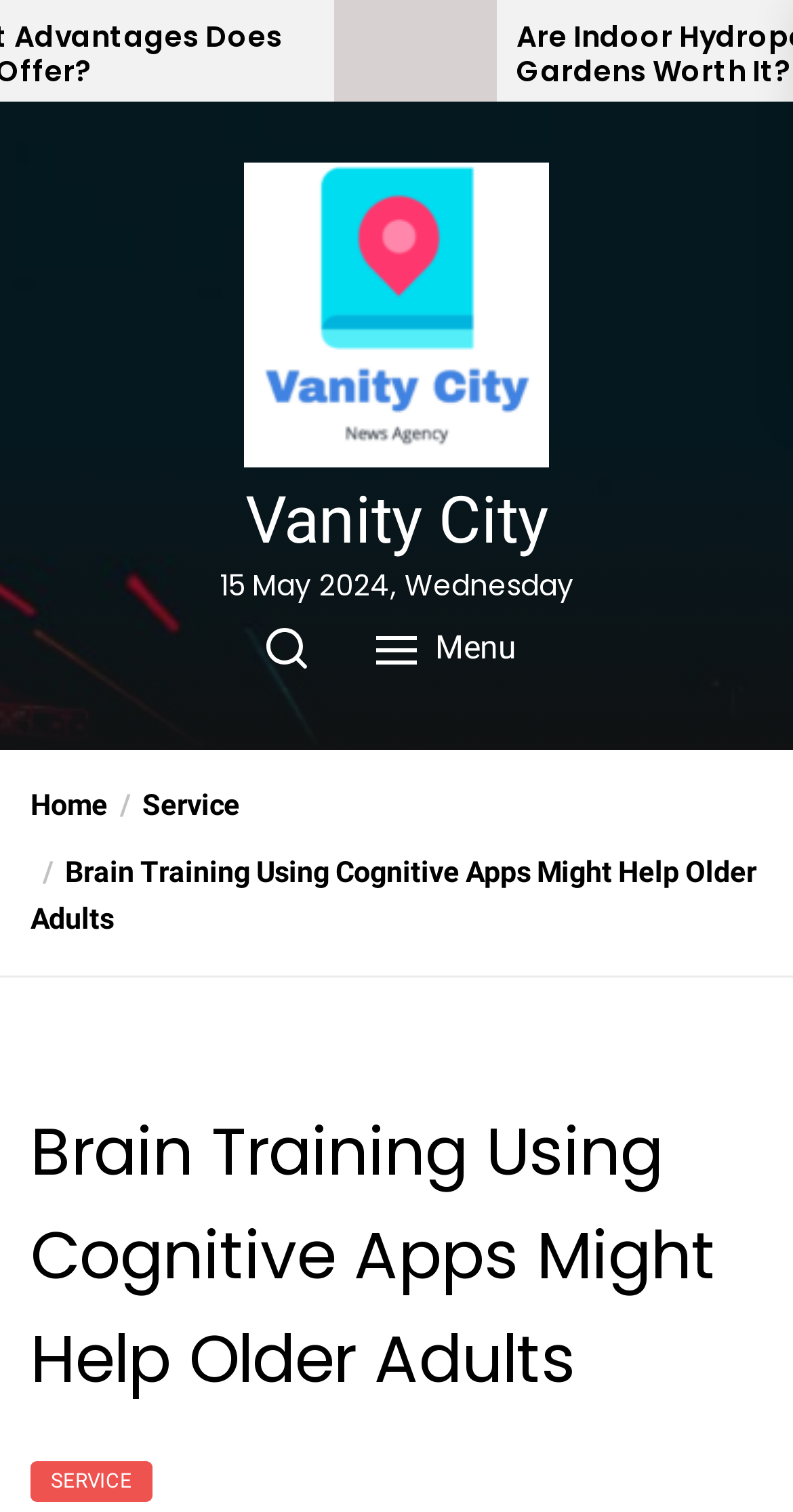Please identify the bounding box coordinates of the region to click in order to complete the given instruction: "search something". The coordinates should be four float numbers between 0 and 1, i.e., [left, top, right, bottom].

[0.297, 0.402, 0.426, 0.456]